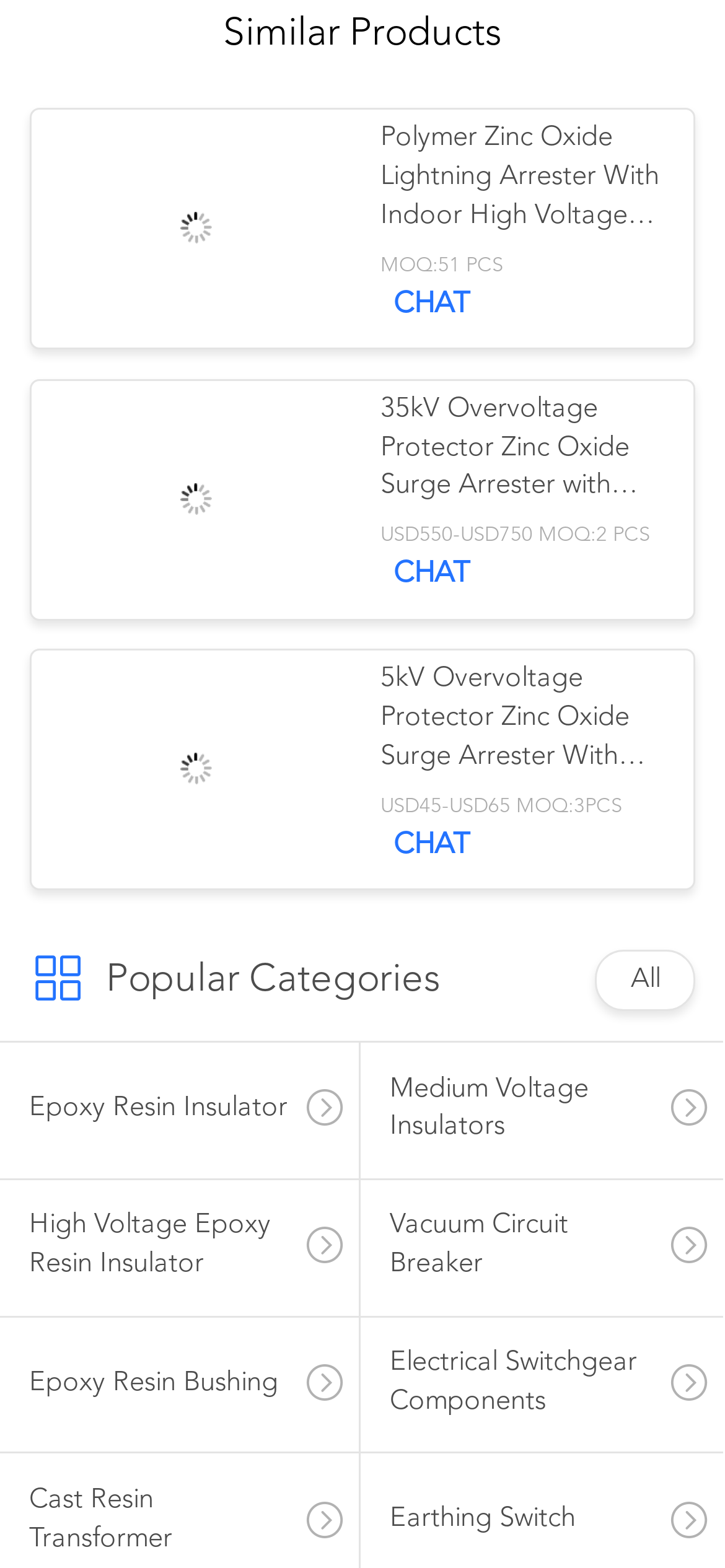Determine the bounding box coordinates for the area that should be clicked to carry out the following instruction: "Browse Epoxy Resin Insulator category".

[0.0, 0.677, 0.495, 0.739]